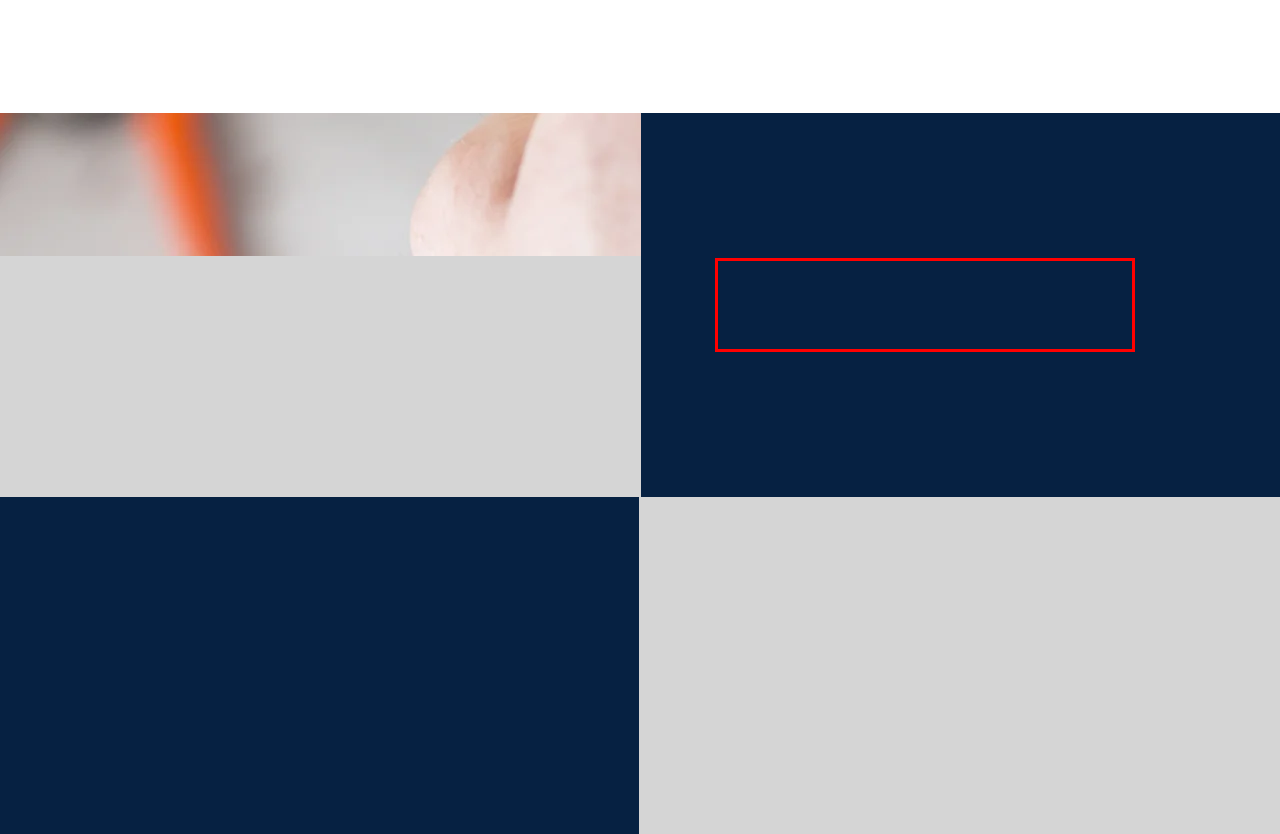Please analyze the screenshot of a webpage and extract the text content within the red bounding box using OCR.

If the wiring of the EV charger is not installed or maintained correctly, it can cause issues with the charging process.​